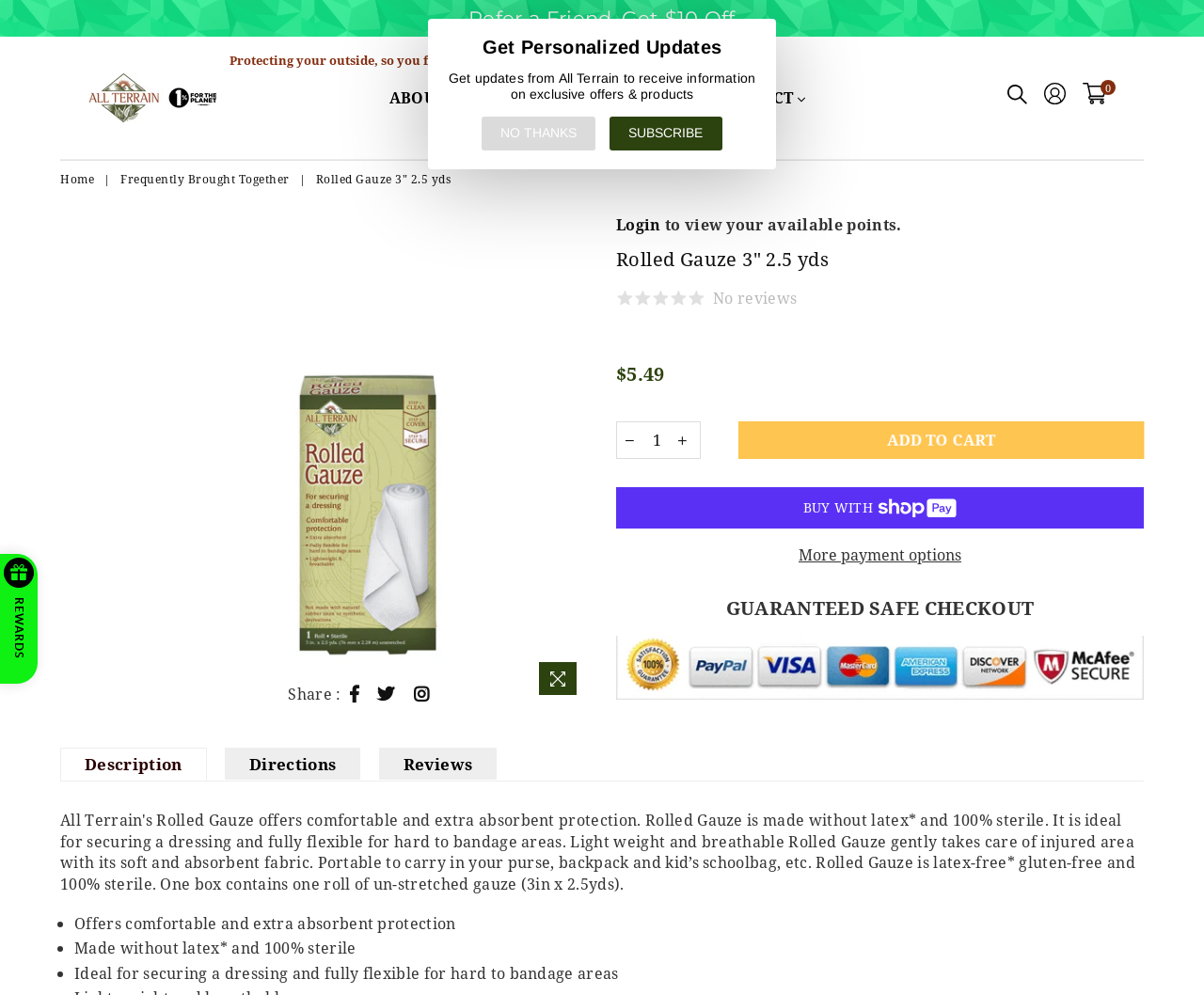Please find the bounding box coordinates of the element that needs to be clicked to perform the following instruction: "View product reviews". The bounding box coordinates should be four float numbers between 0 and 1, represented as [left, top, right, bottom].

[0.315, 0.751, 0.413, 0.784]